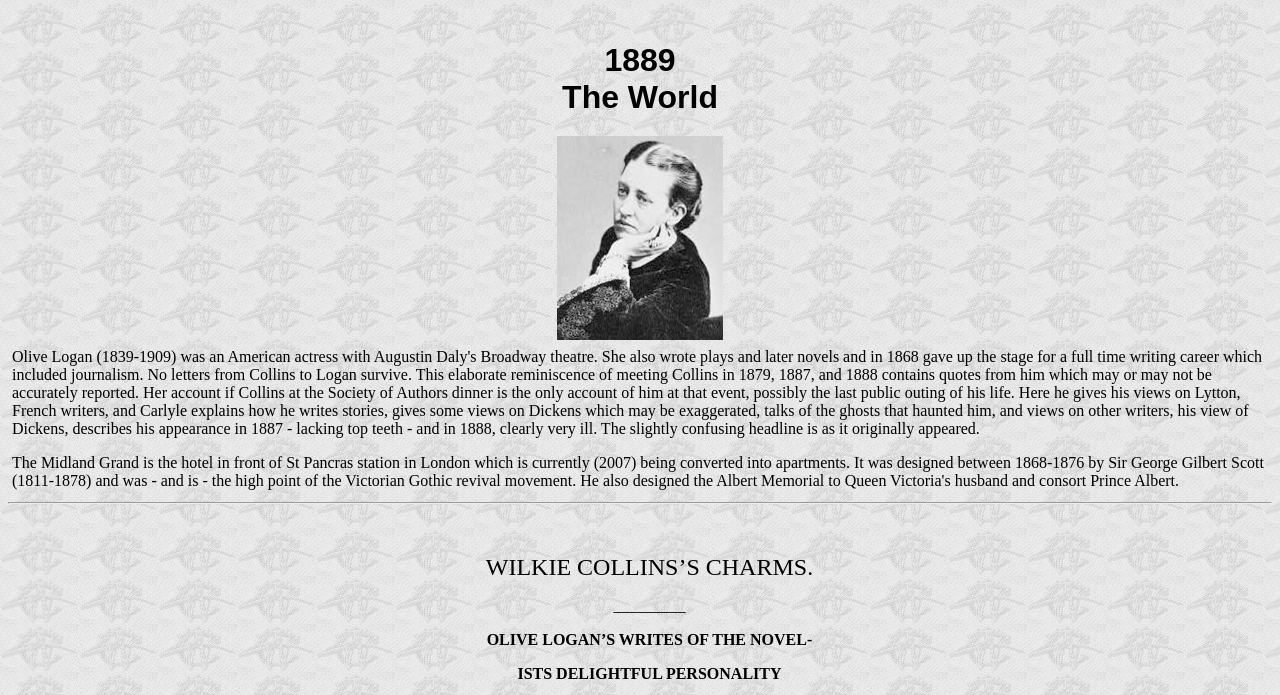Refer to the image and provide an in-depth answer to the question:
What is the name of the event where Wilkie Collins expressed his views on Lytton, French writers, and Carlyle?

The webpage mentions that Wilkie Collins expressed his views on Lytton, French writers, and Carlyle at the Society of Authors dinner, which is the only account of him at that event, possibly the last public outing of his life.